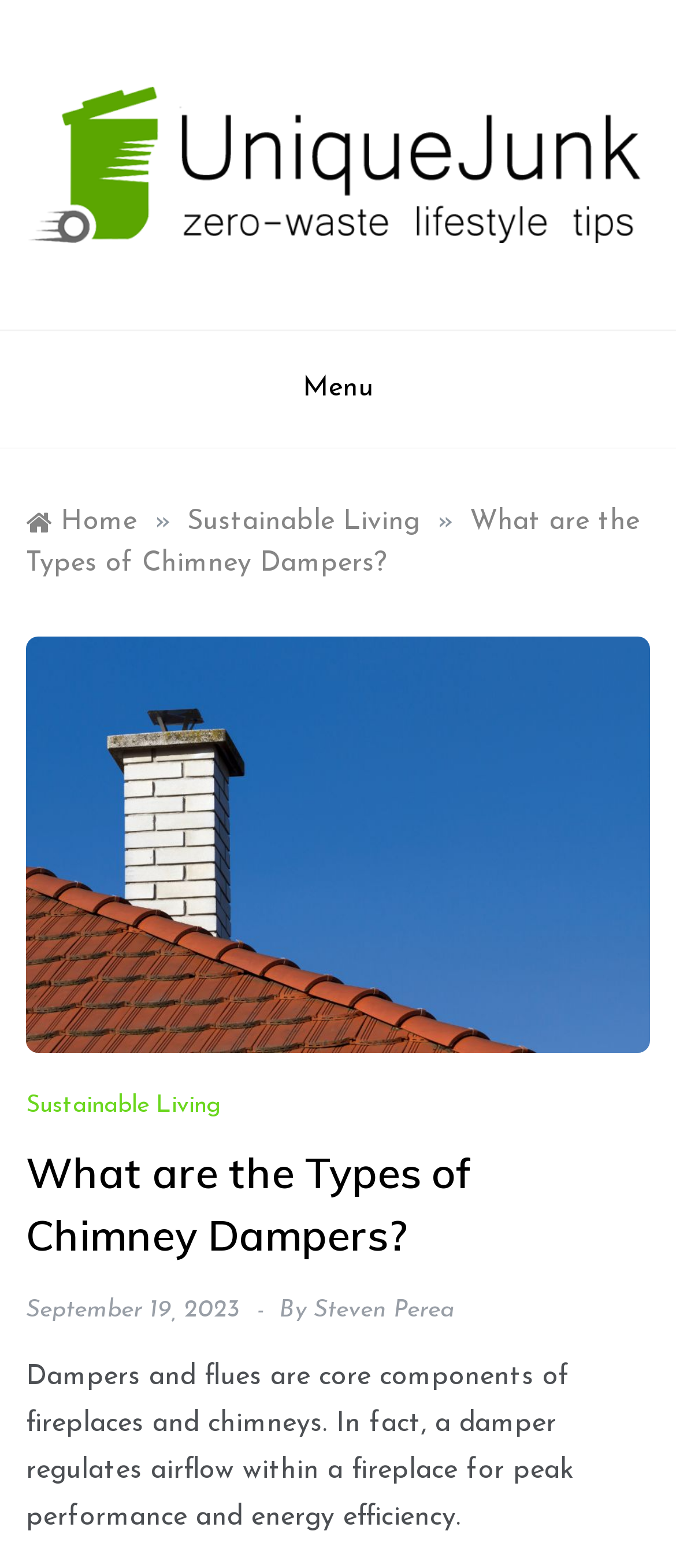Using the description "Unique Junk", locate and provide the bounding box of the UI element.

[0.041, 0.155, 0.731, 0.222]